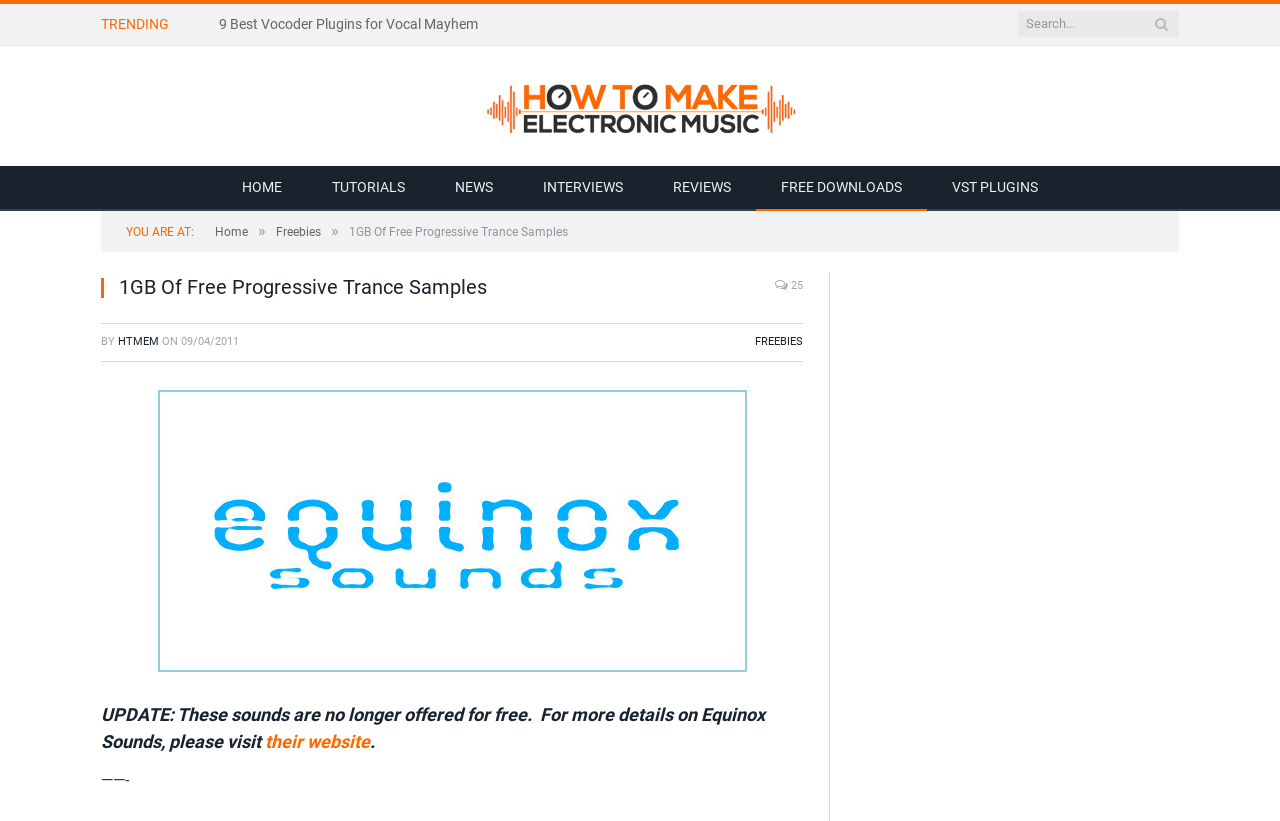Using the webpage screenshot, locate the HTML element that fits the following description and provide its bounding box: "Home".

[0.168, 0.274, 0.194, 0.291]